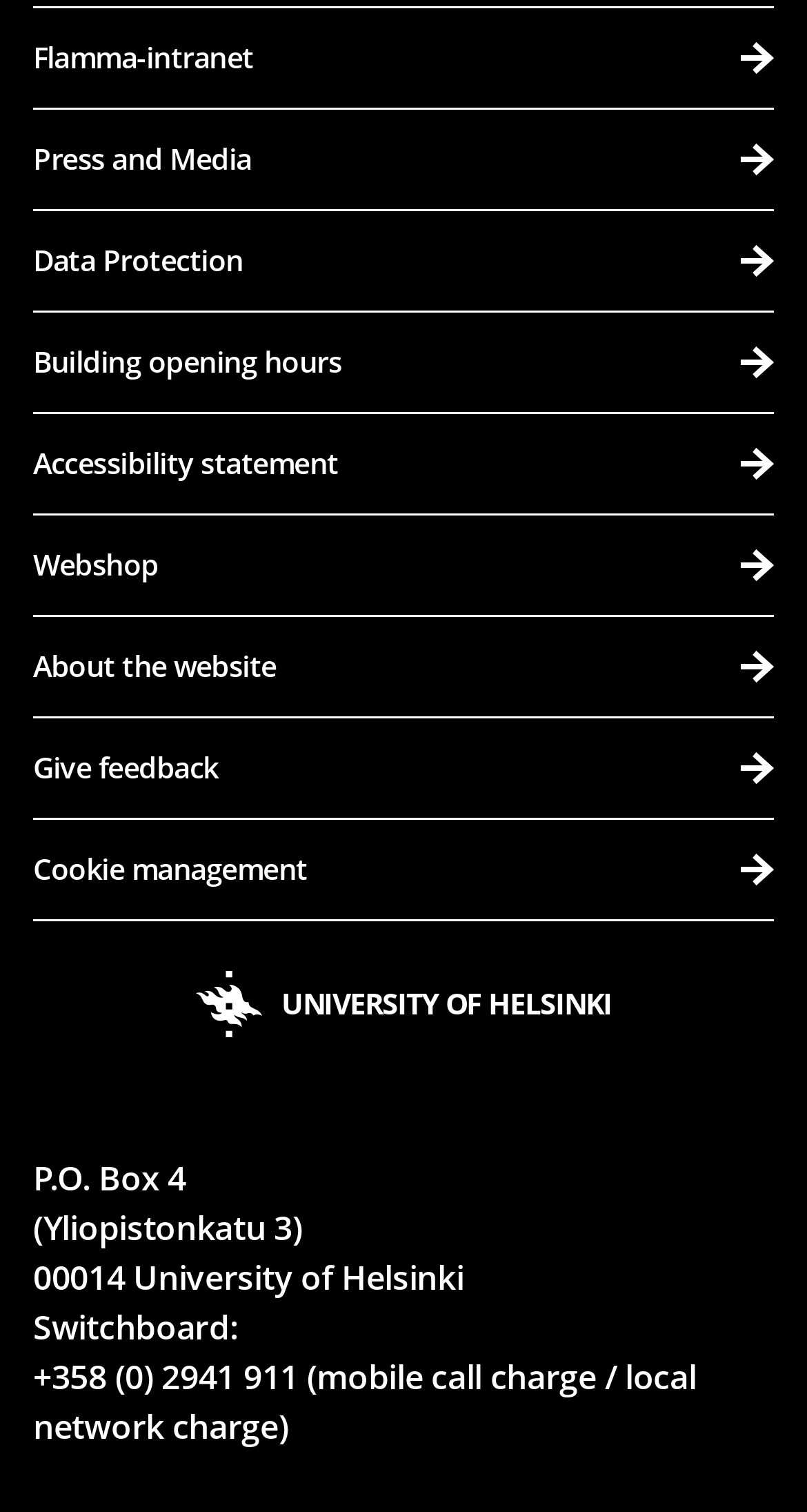What is the layout of the links in the bottom section?
Please ensure your answer to the question is detailed and covers all necessary aspects.

The links in the bottom section of the webpage are arranged vertically, as indicated by their bounding box coordinates. The y1 and y2 coordinates of each link increase sequentially, indicating that they are stacked on top of each other.